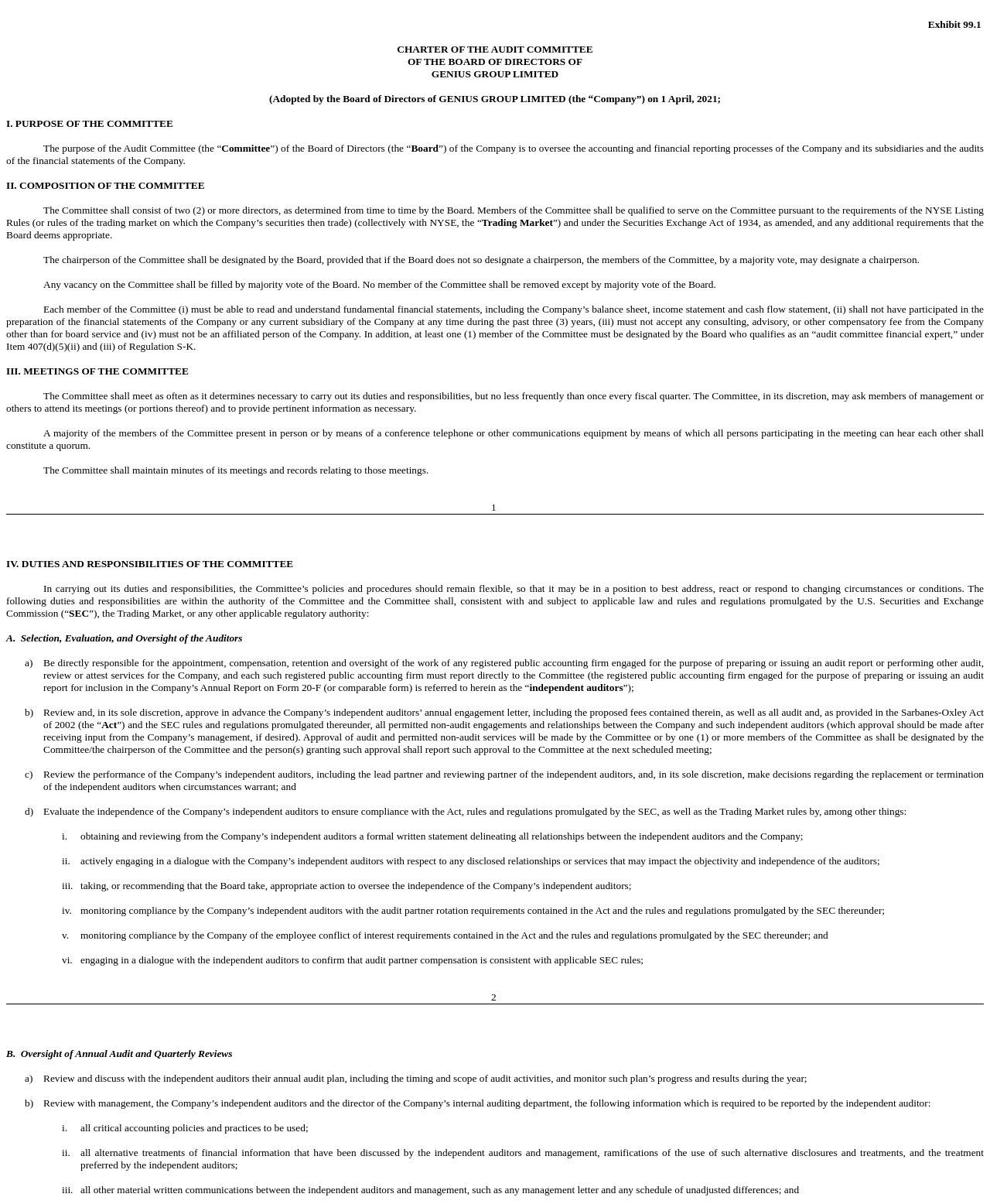What is the requirement for a member of the Committee?
Analyze the screenshot and provide a detailed answer to the question.

Each member of the Committee must be able to read and understand fundamental financial statements, including the Company’s balance sheet, income statement, and cash flow statement, as stated in the section 'II. COMPOSITION OF THE COMMITTEE'.